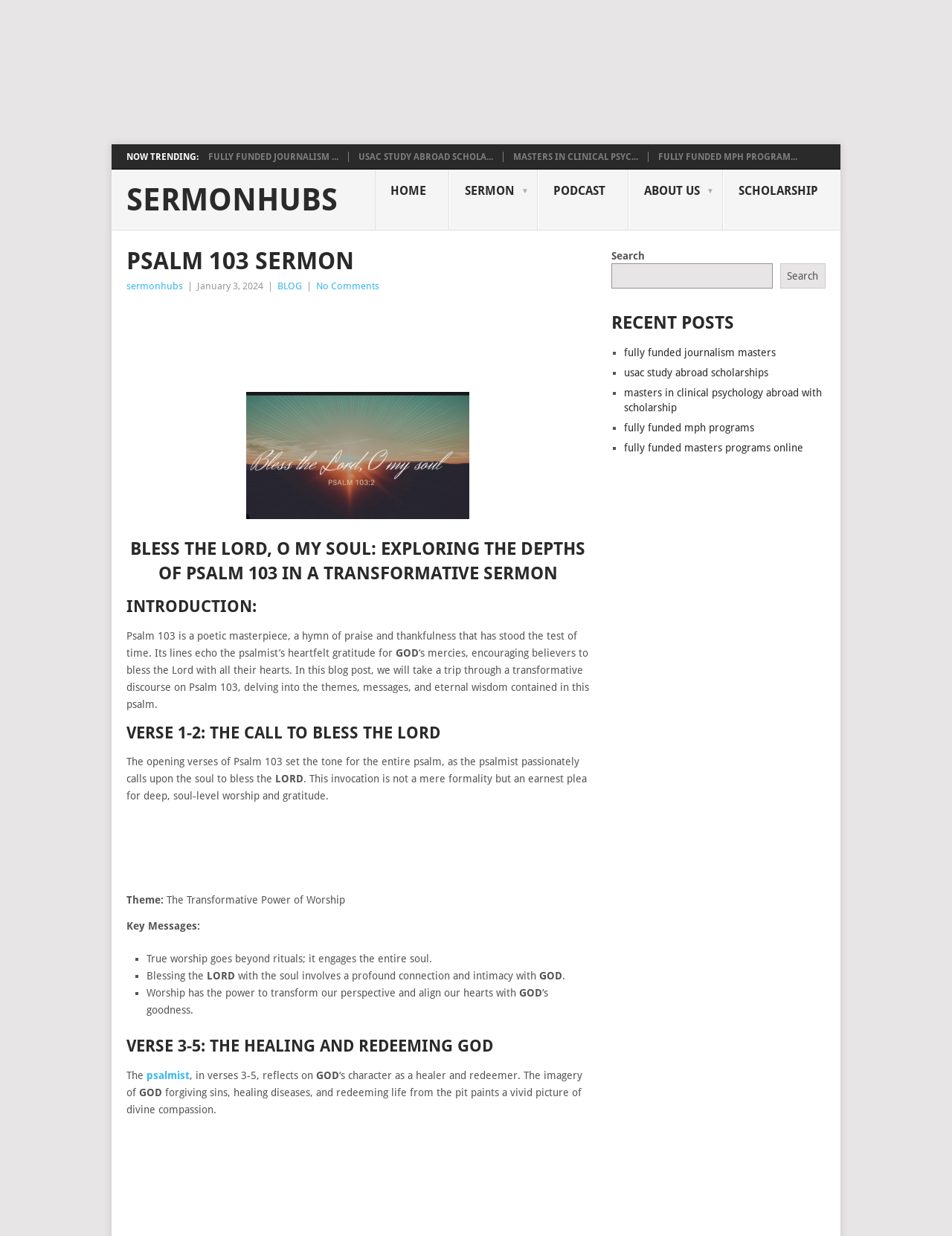Respond to the question below with a single word or phrase:
What is the psalmist's call to the soul in verses 1-2?

to bless the Lord